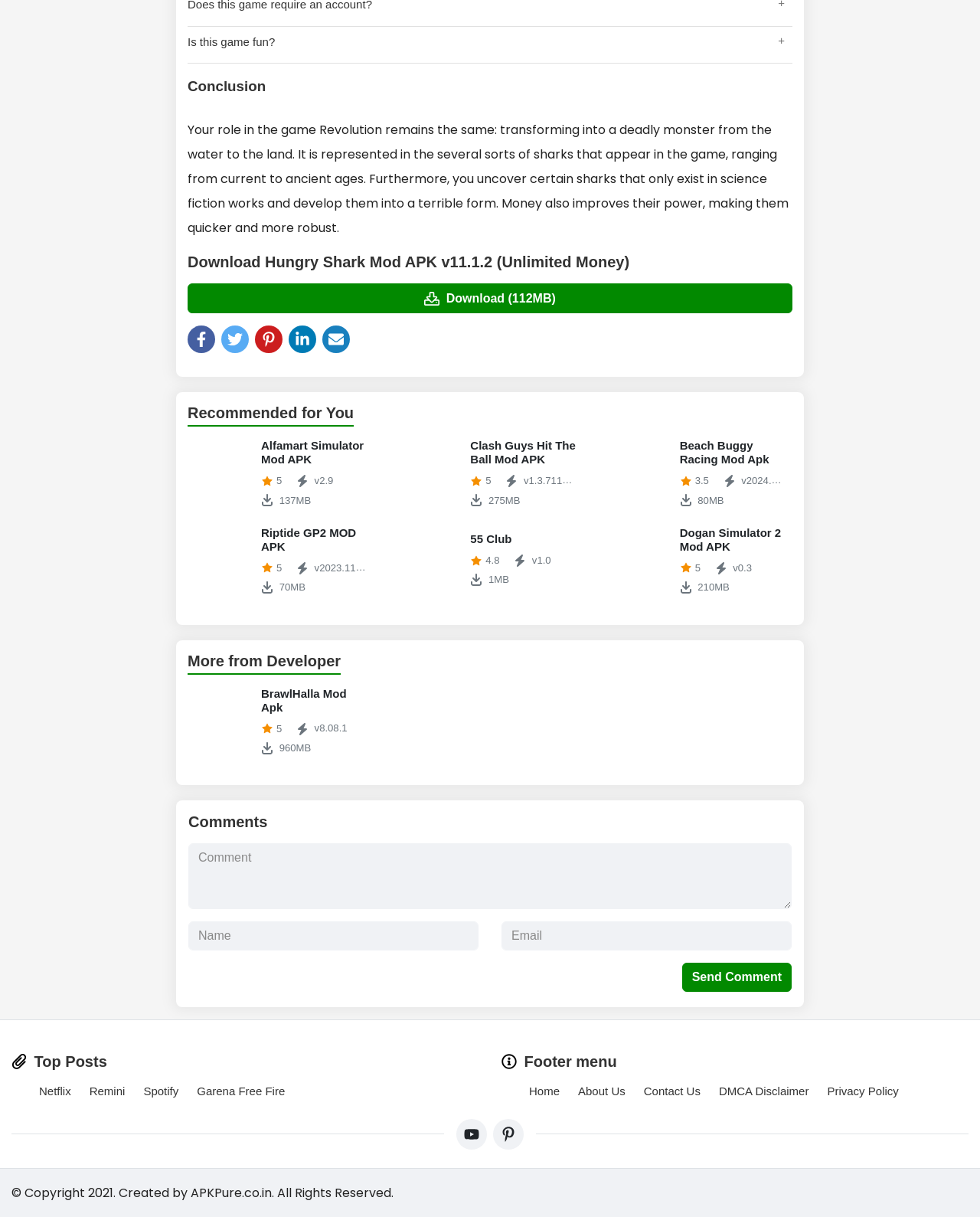What is the category of the top posts?
Based on the image, provide your answer in one word or phrase.

Various